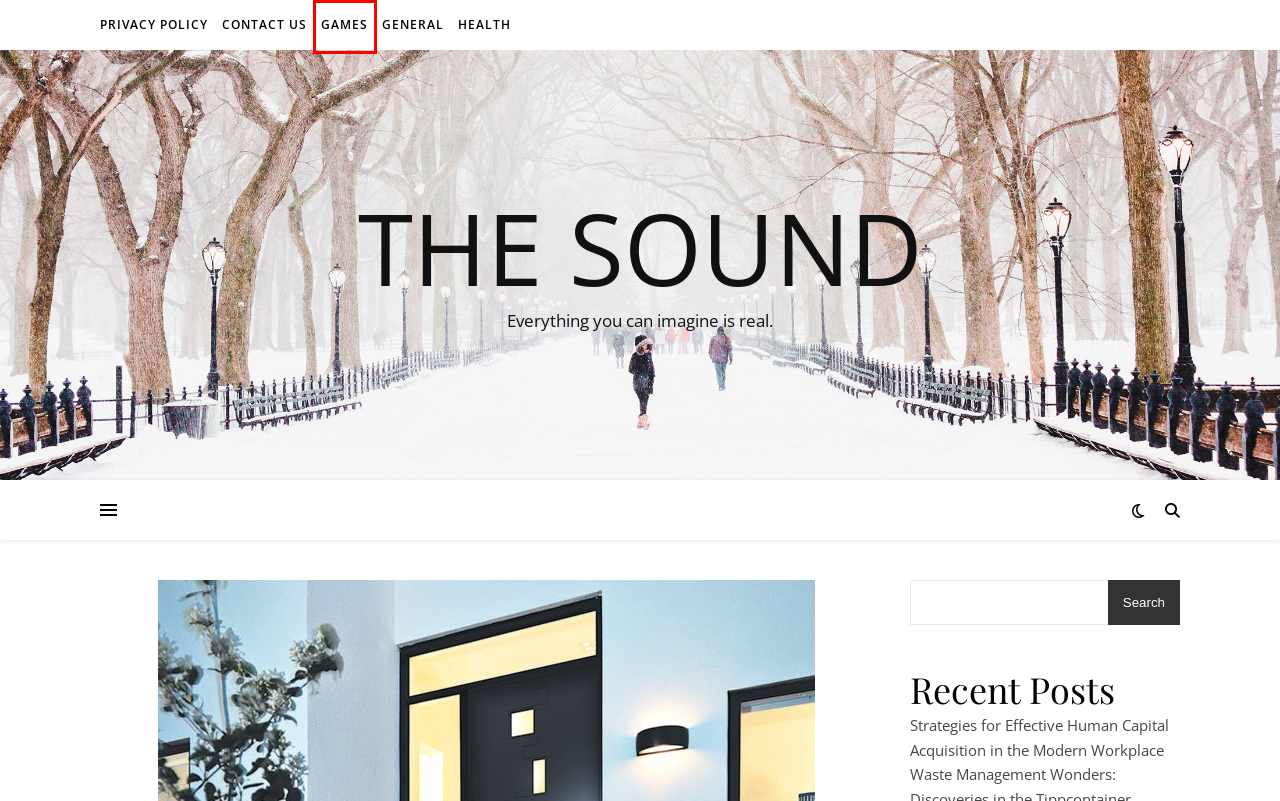View the screenshot of the webpage containing a red bounding box around a UI element. Select the most fitting webpage description for the new page shown after the element in the red bounding box is clicked. Here are the candidates:
A. Privacy Policy – The Sound
B. Software – The Sound
C. Clone Trooper Minifigure: A Staple in brikzz Star Wars – The Sound
D. Games – The Sound
E. Strategies for Effective Human Capital Acquisition in the Modern Workplace – The Sound
F. Business – The Sound
G. General – The Sound
H. Contact Us – The Sound

D